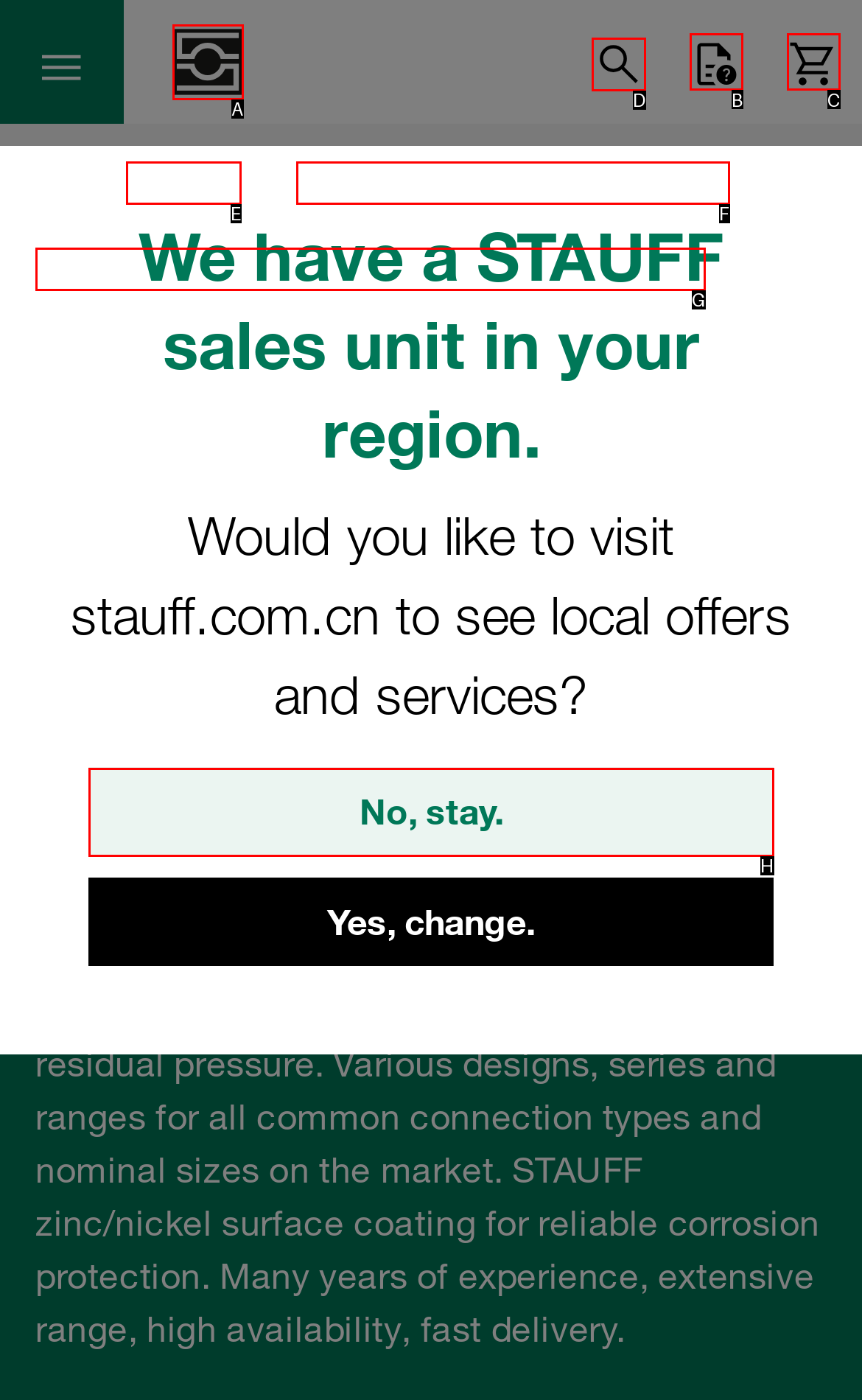Choose the letter of the UI element necessary for this task: Search
Answer with the correct letter.

D